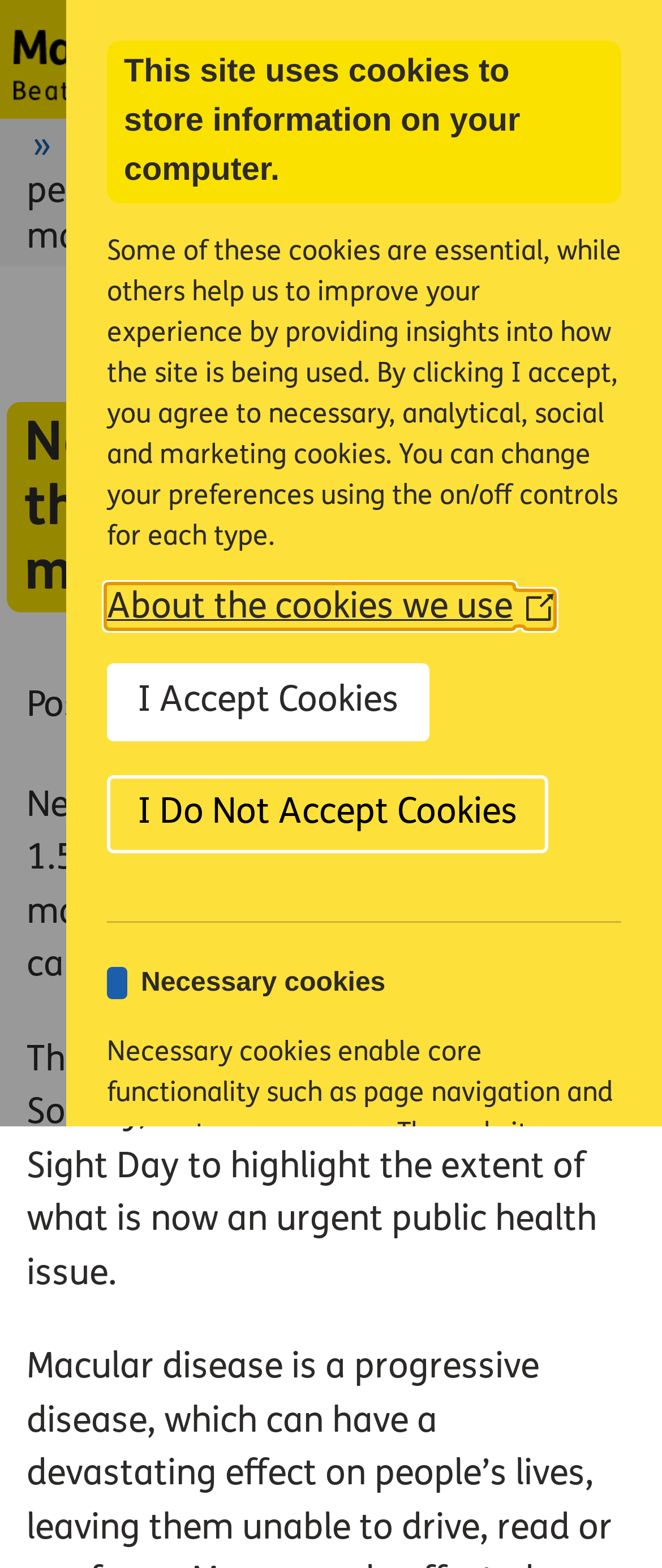Please identify the coordinates of the bounding box that should be clicked to fulfill this instruction: "Open the menu".

[0.821, 0.0, 1.0, 0.076]